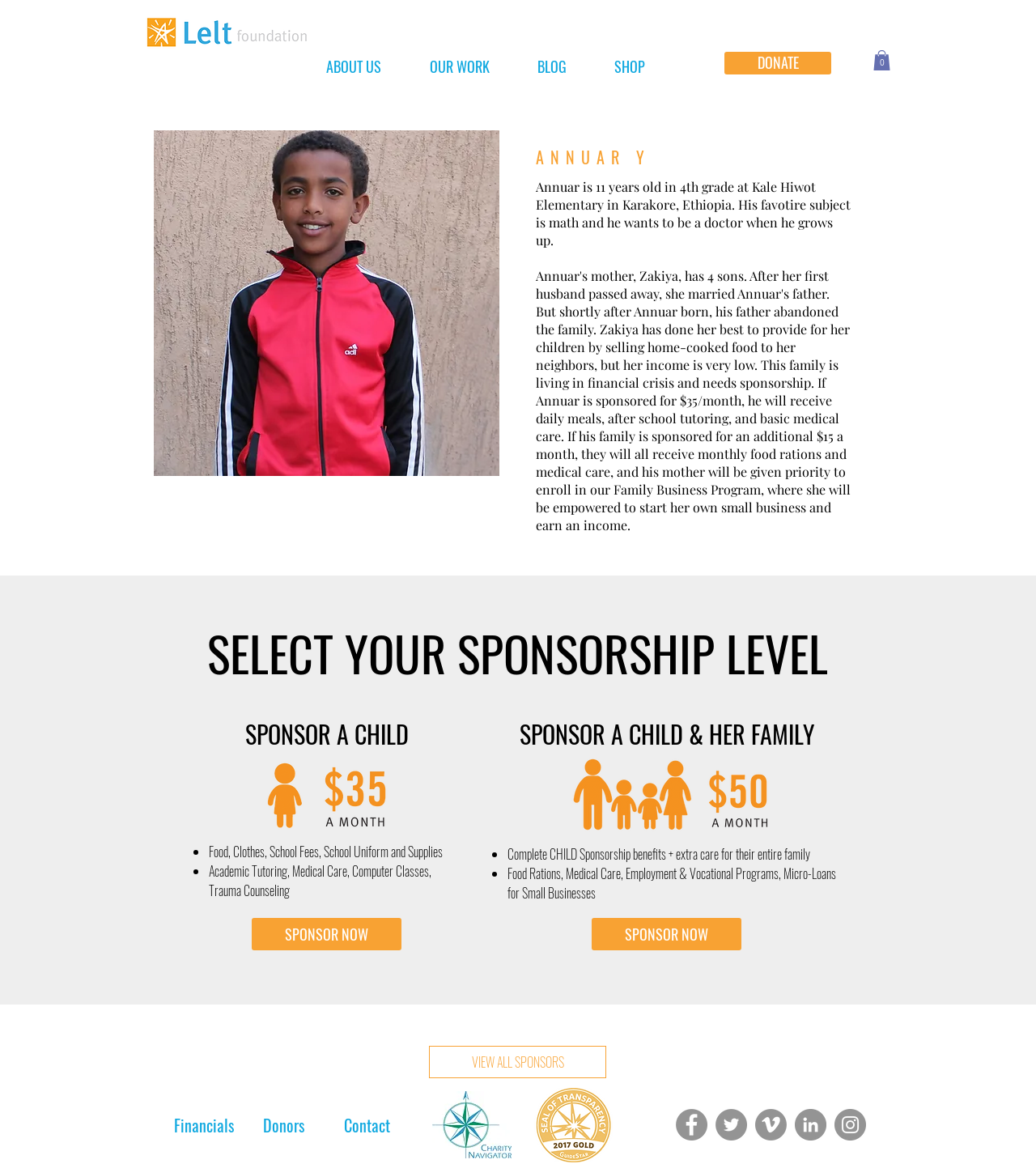What is the main heading displayed on the webpage? Please provide the text.

Food, Clothes, School Fees, School Uniform and Supplies